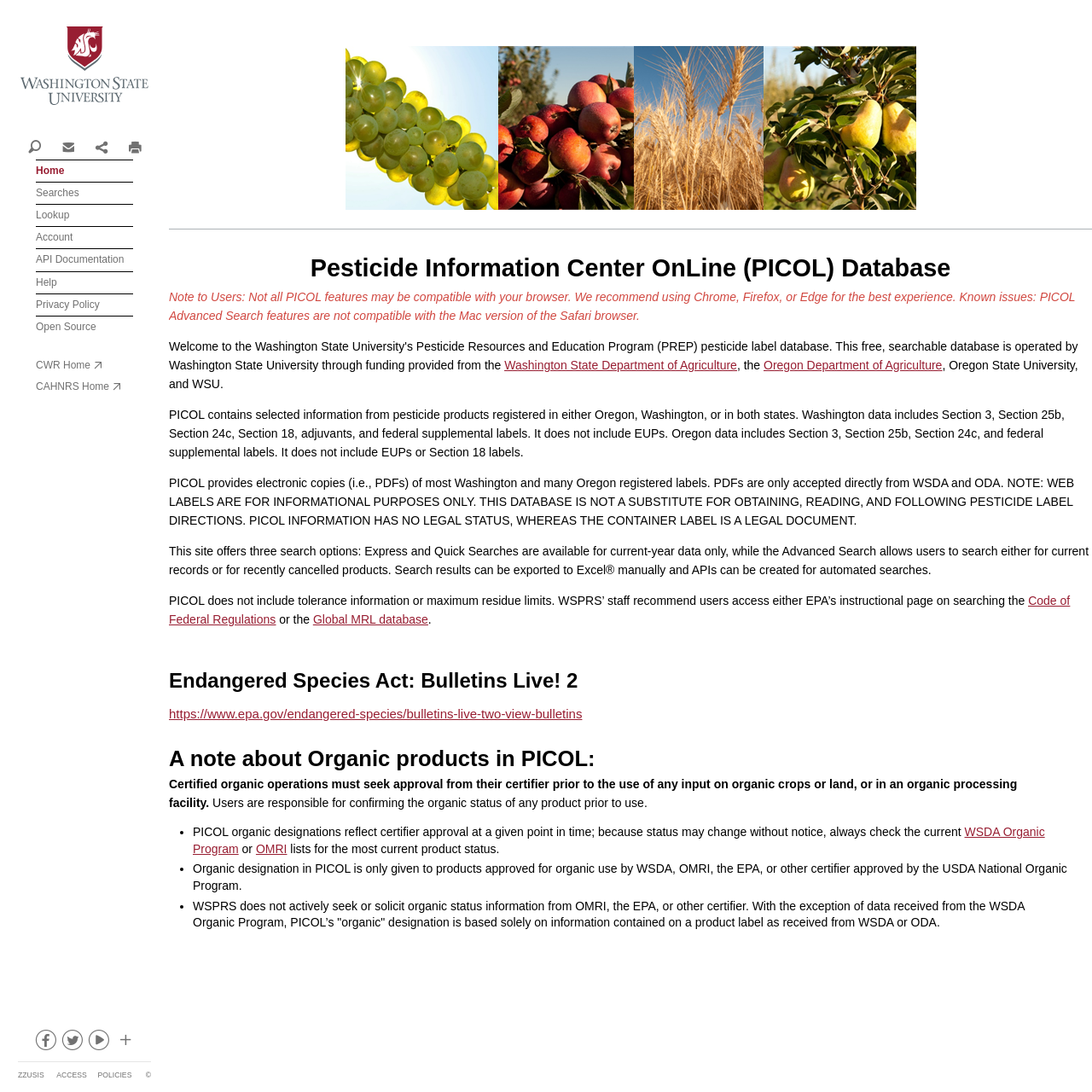Find the bounding box coordinates of the area to click in order to follow the instruction: "Contact the Pesticide Information Center".

[0.047, 0.121, 0.077, 0.146]